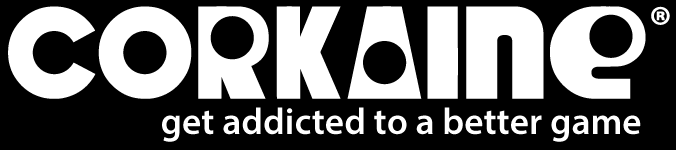Illustrate the image with a detailed and descriptive caption.

The image features the logo of "Corkaine," a gaming platform inviting users to "get addicted to a better game." The logo prominently displays the brand name in bold, stylized typography, highlighting the playful and modern nature of the company. The tagline beneath the name reinforces the brand's enticing message aimed at gamers seeking engaging experiences. The overall design exudes energy and captures the attention, making it suitable for a visually appealing web presence.